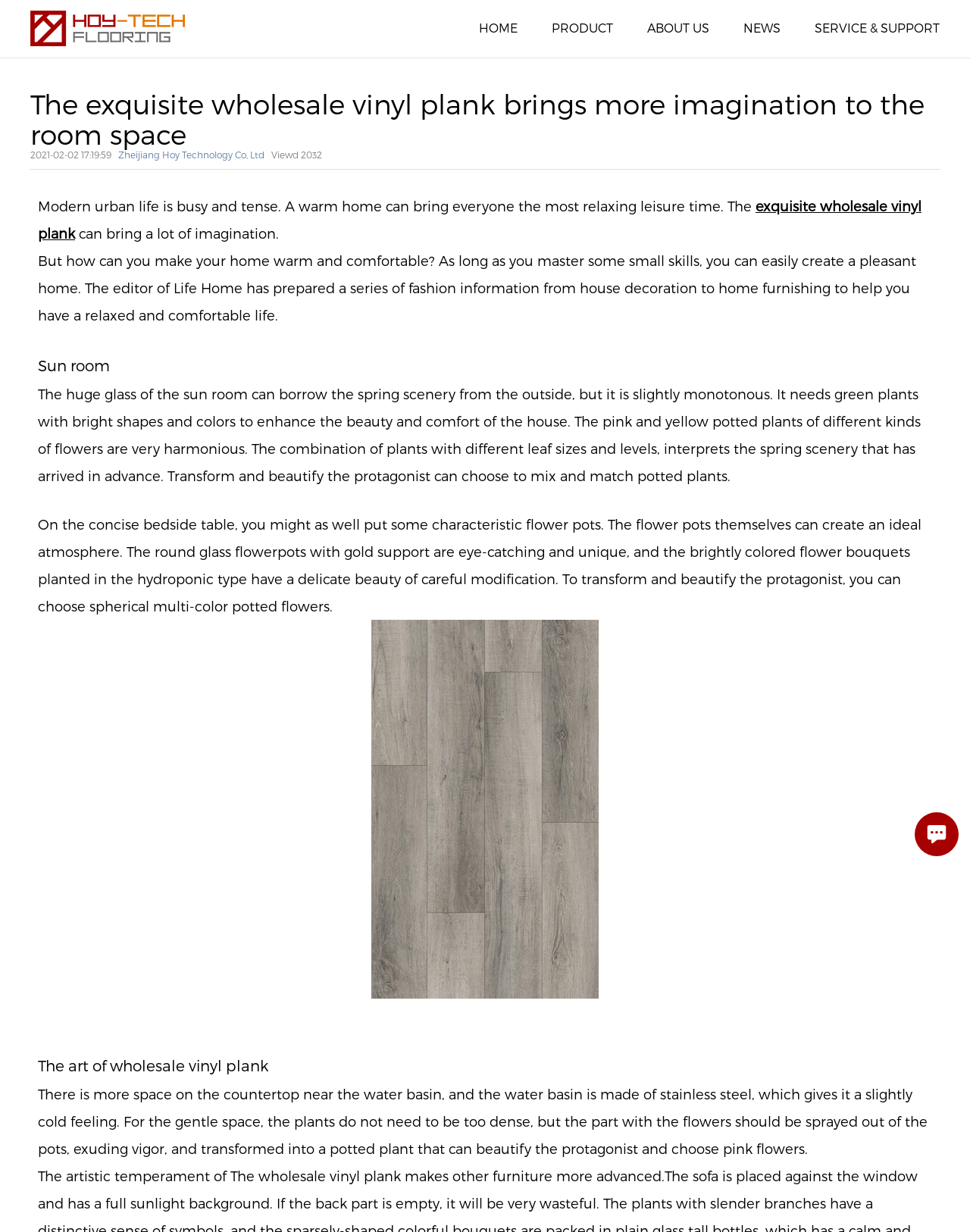What is the company name?
Please interpret the details in the image and answer the question thoroughly.

The company name can be found in the heading element at the top of the webpage, which is 'Zheijiang Hoy Technology Co, Ltd.'.